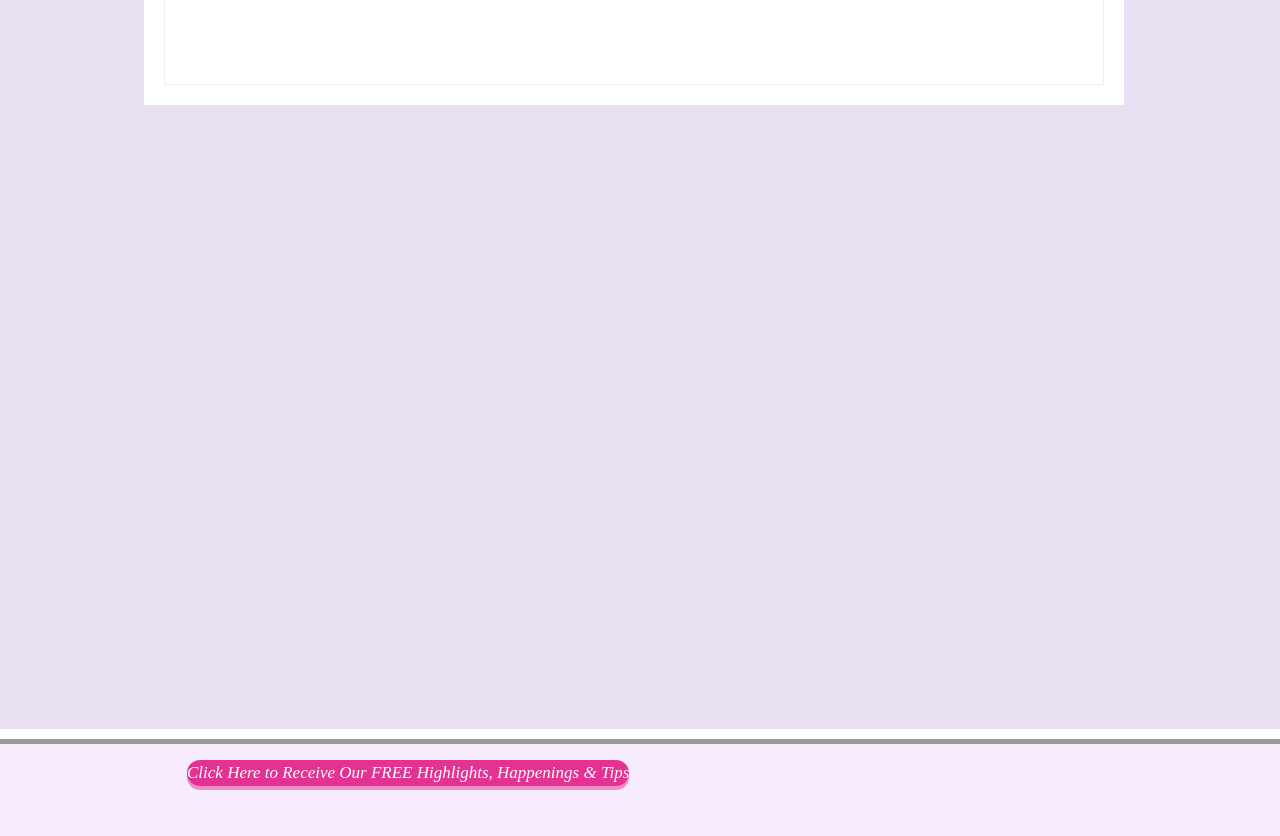Locate the bounding box coordinates of the item that should be clicked to fulfill the instruction: "Visit Instagram".

[0.616, 0.902, 0.646, 0.949]